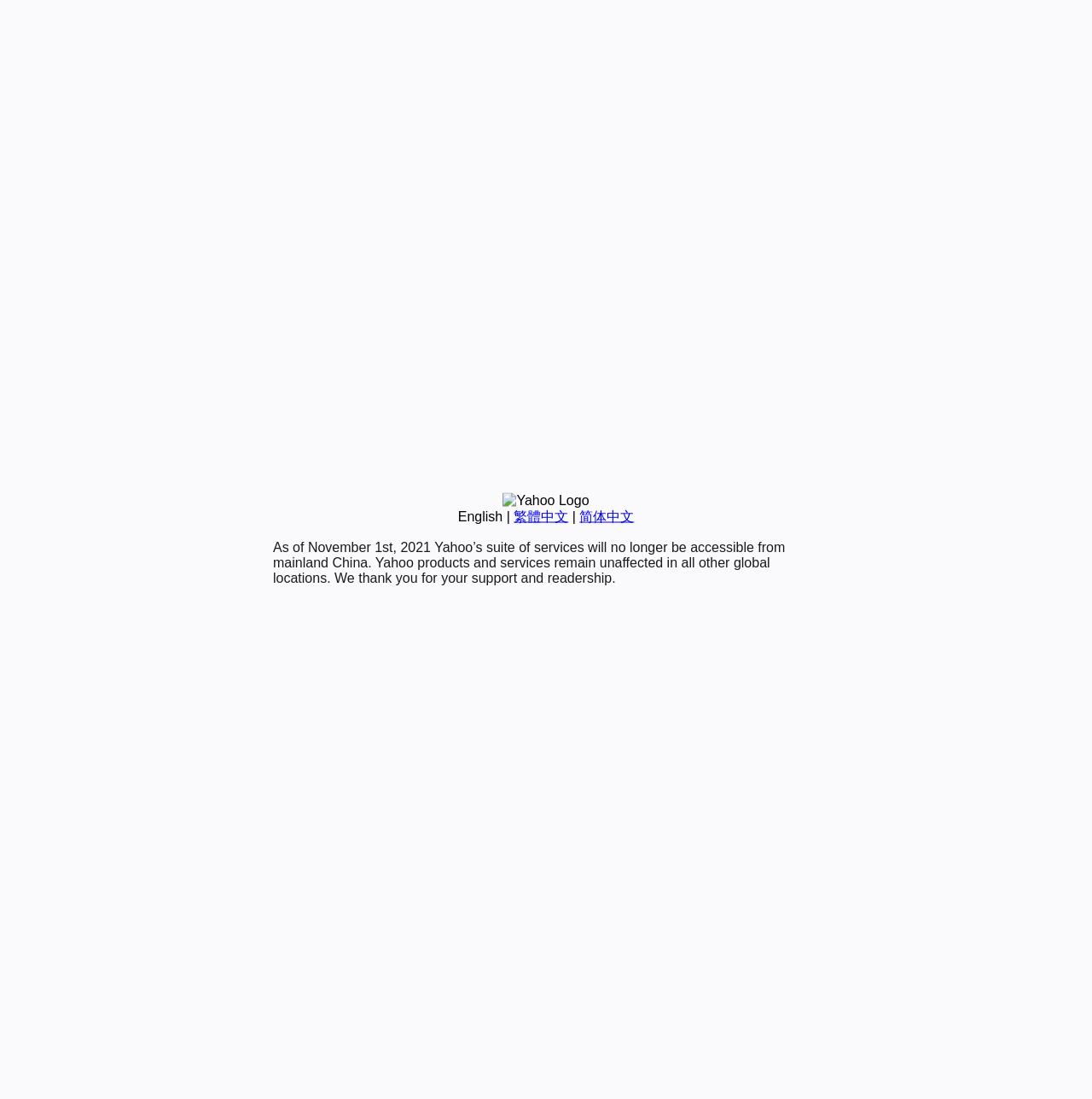Determine the bounding box coordinates of the UI element described by: "简体中文".

[0.531, 0.463, 0.581, 0.476]